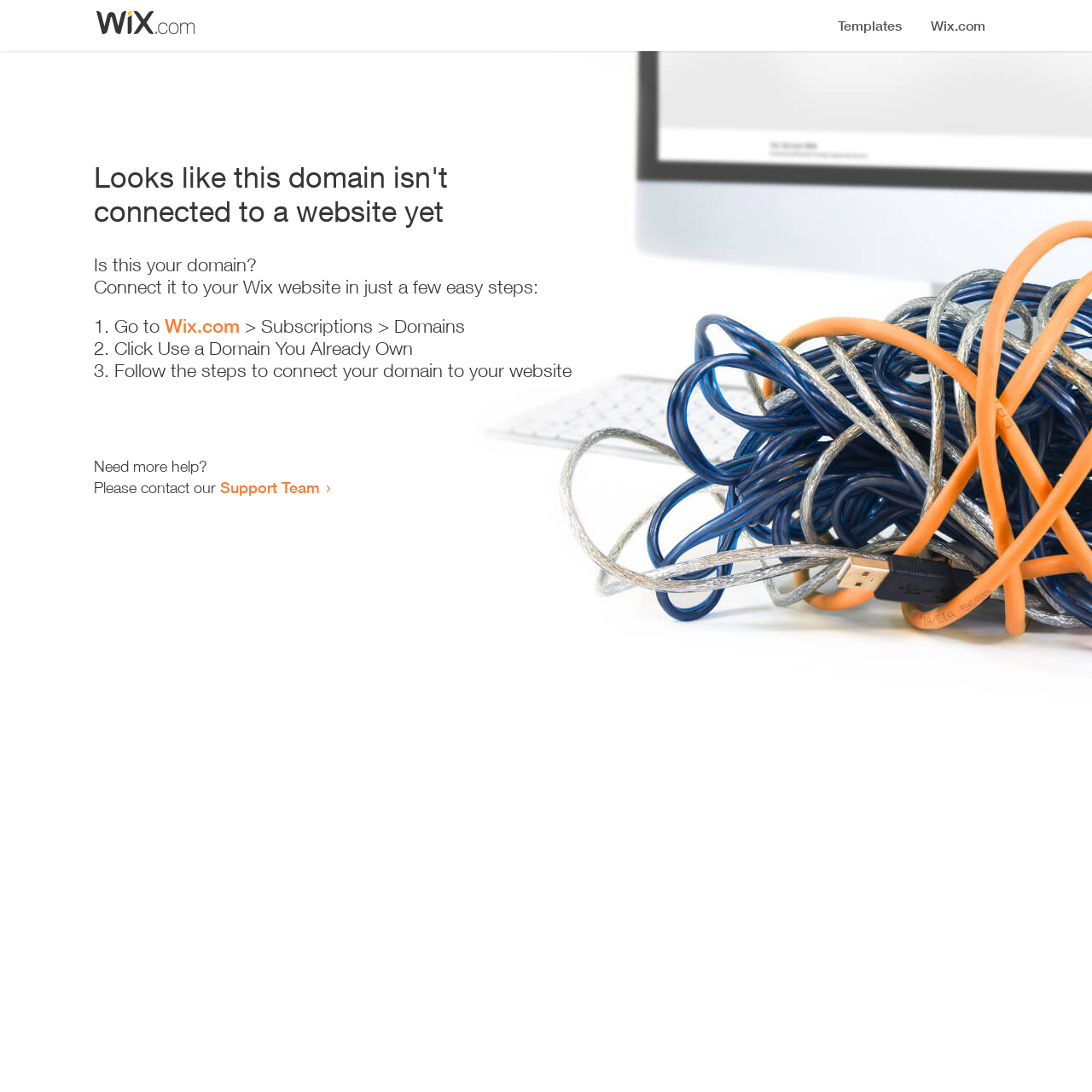Where can I get more help?
Please provide a single word or phrase answer based on the image.

Support Team